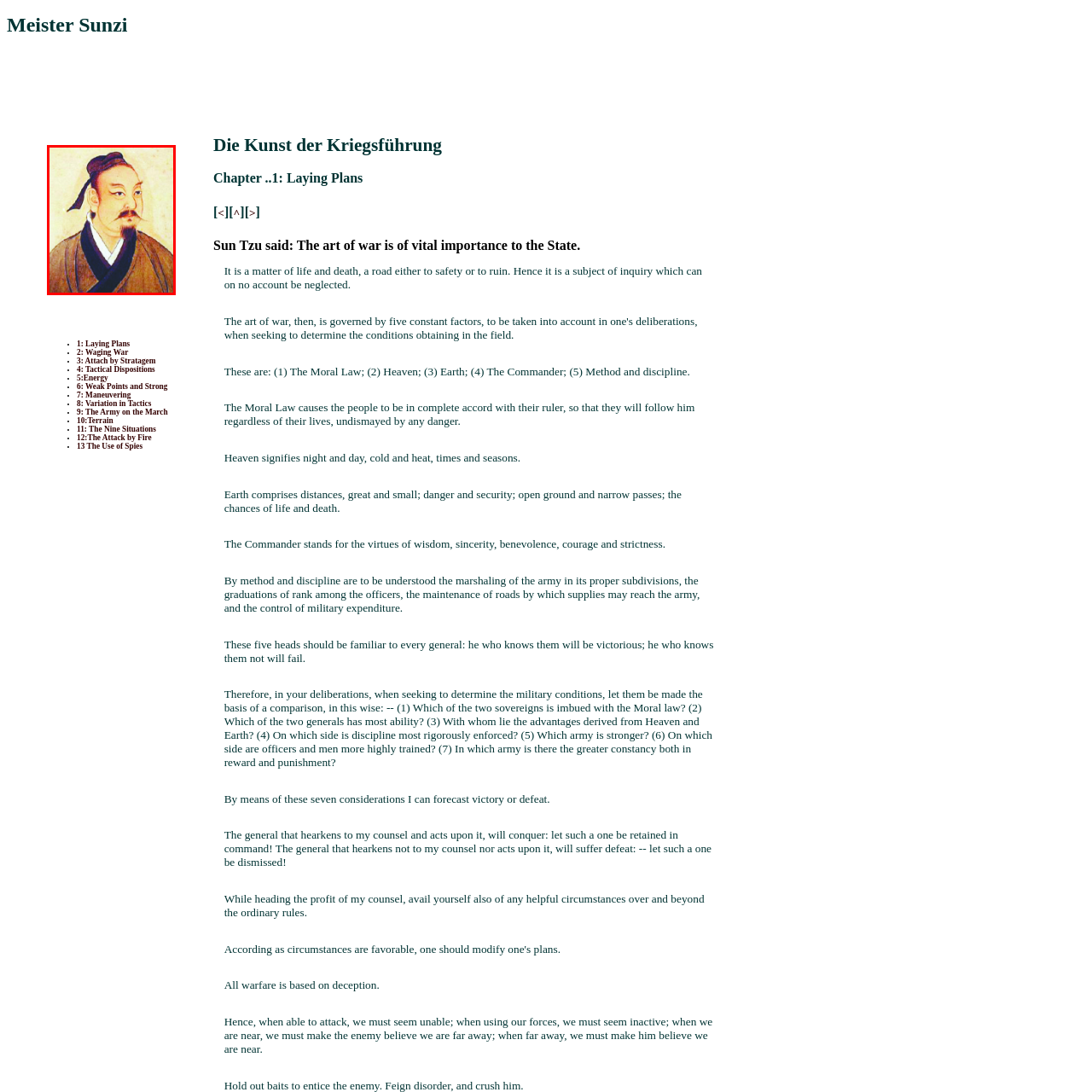Provide a comprehensive description of the image contained within the red rectangle.

The image features a traditional depiction of Sun Tzu, the renowned ancient Chinese military strategist and philosopher, best known for authoring "The Art of War." In this representation, Sun Tzu is shown with a distinctive cap and a dignified expression, reflecting his stature and wisdom in military thought. The muted colors and soft brush strokes emphasize the historical context of the artwork, capturing the essence of ancient Chinese culture. Sun Tzu's contributions to strategies of warfare and his insights into leadership and tactics continue to influence military leaders and strategists worldwide today. This image appears in the chapter titled "Laying Plans," underlining the significance of strategy in warfare as discussed in his famous text.